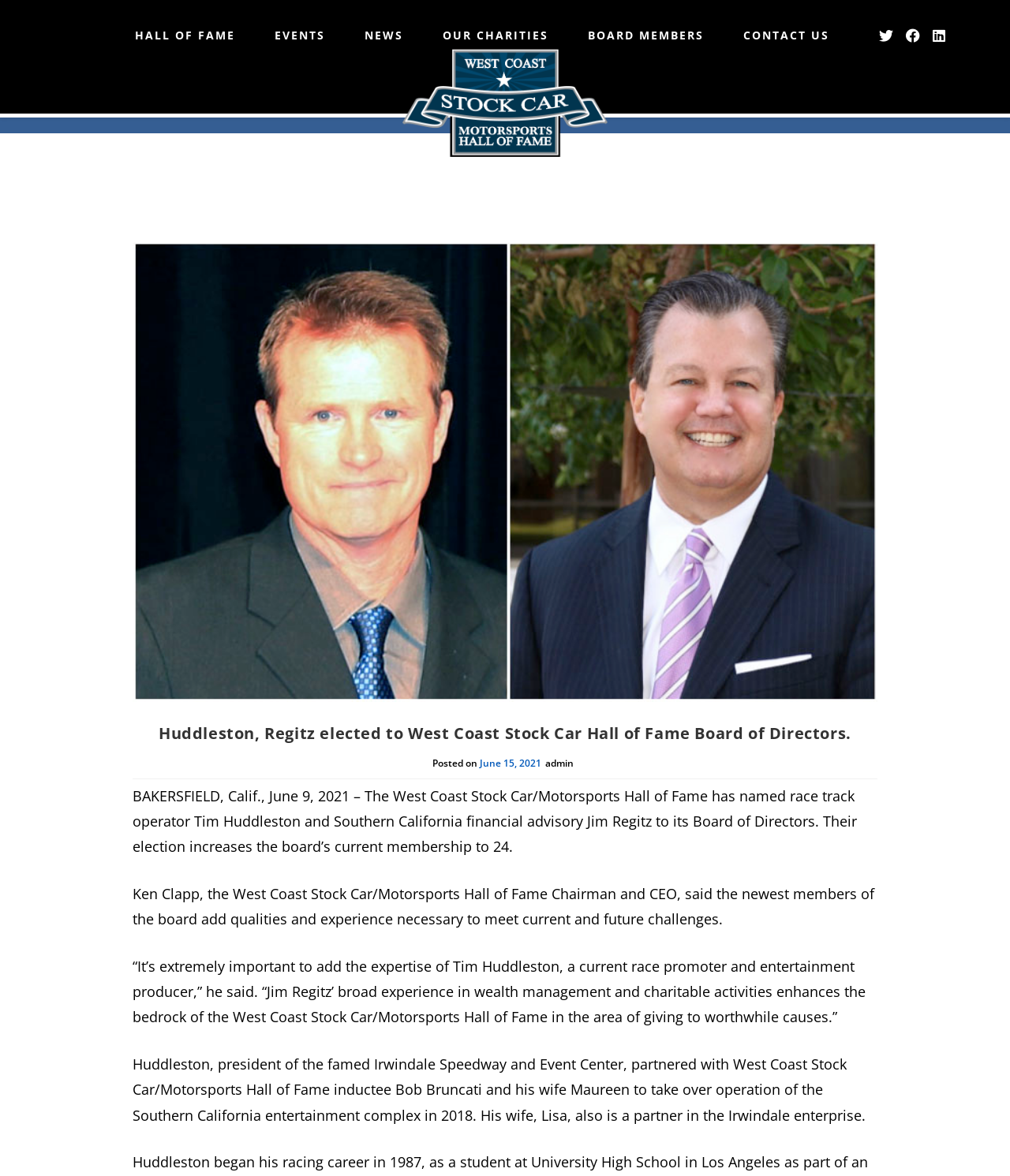Return the bounding box coordinates of the UI element that corresponds to this description: "Our Charities". The coordinates must be given as four float numbers in the range of 0 and 1, [left, top, right, bottom].

[0.419, 0.017, 0.562, 0.044]